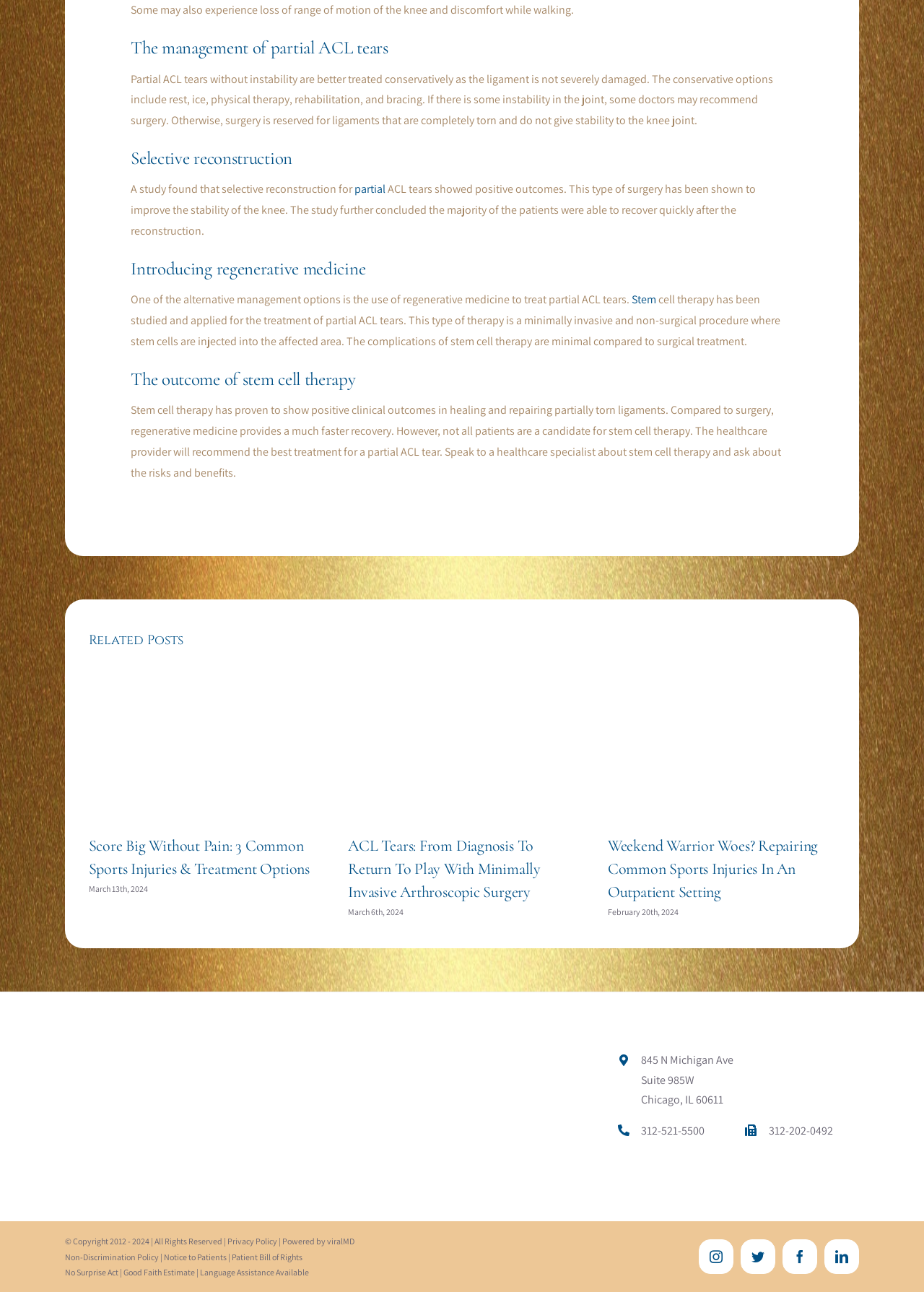Find the bounding box coordinates of the clickable region needed to perform the following instruction: "View the image related to ACL Tears: From Diagnosis To Return To Play With Minimally Invasive Arthroscopic Surgery". The coordinates should be provided as four float numbers between 0 and 1, i.e., [left, top, right, bottom].

[0.377, 0.517, 0.623, 0.634]